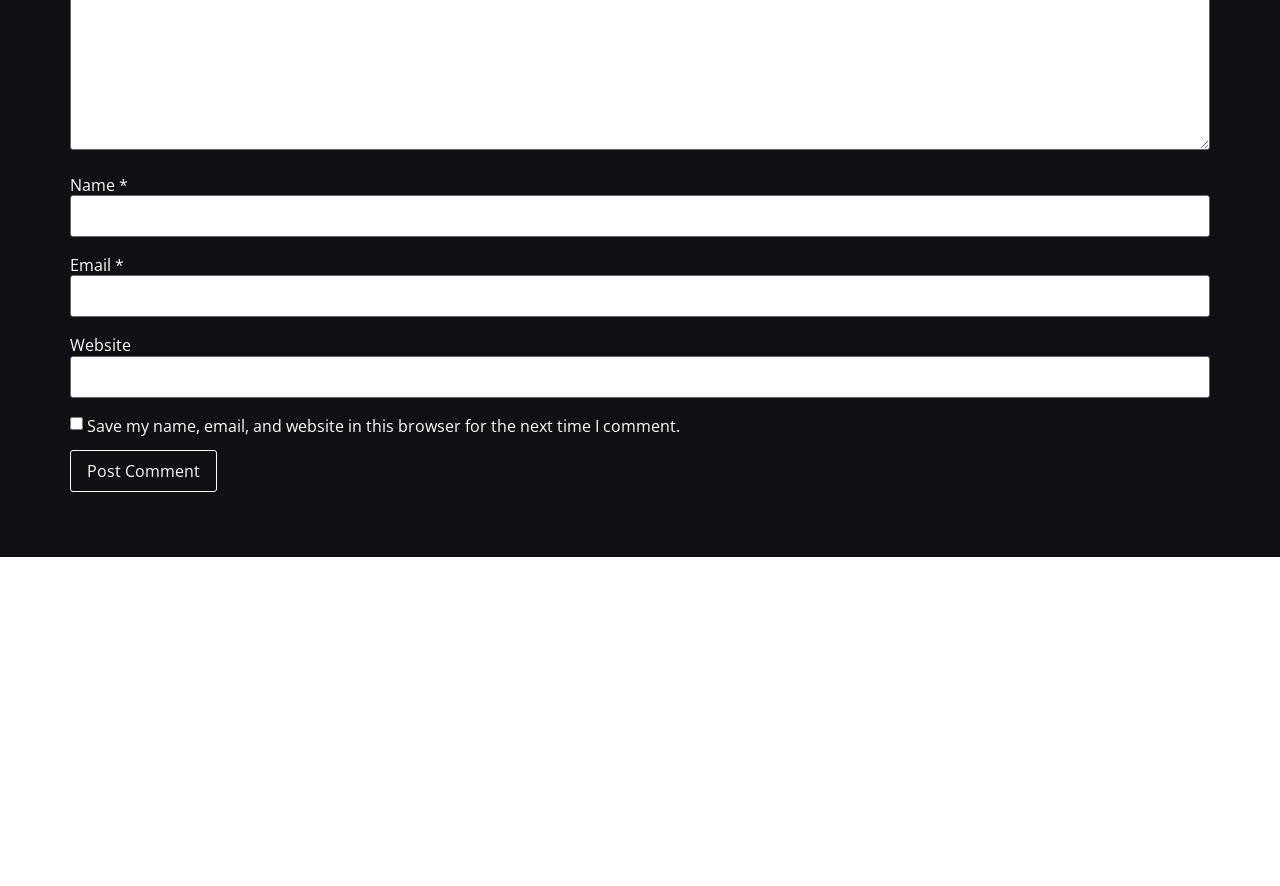Locate the bounding box coordinates of the element I should click to achieve the following instruction: "Visit Our Services page".

[0.363, 0.802, 0.446, 0.847]